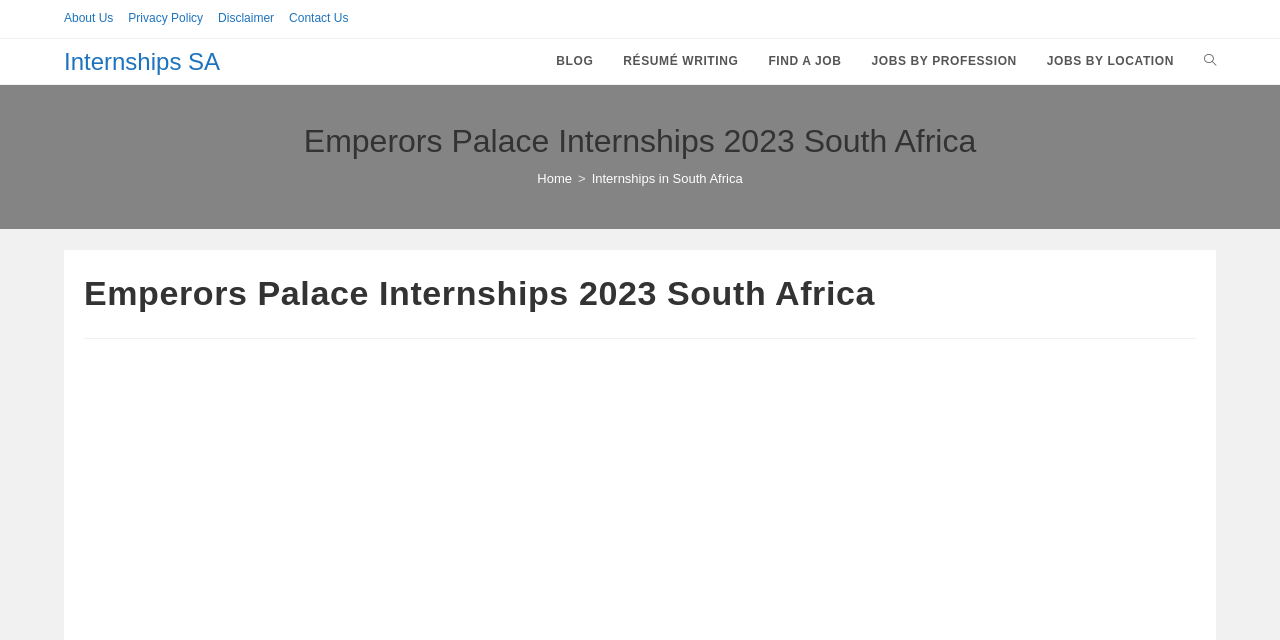Determine the bounding box coordinates of the clickable region to carry out the instruction: "go to Internships SA".

[0.05, 0.074, 0.172, 0.116]